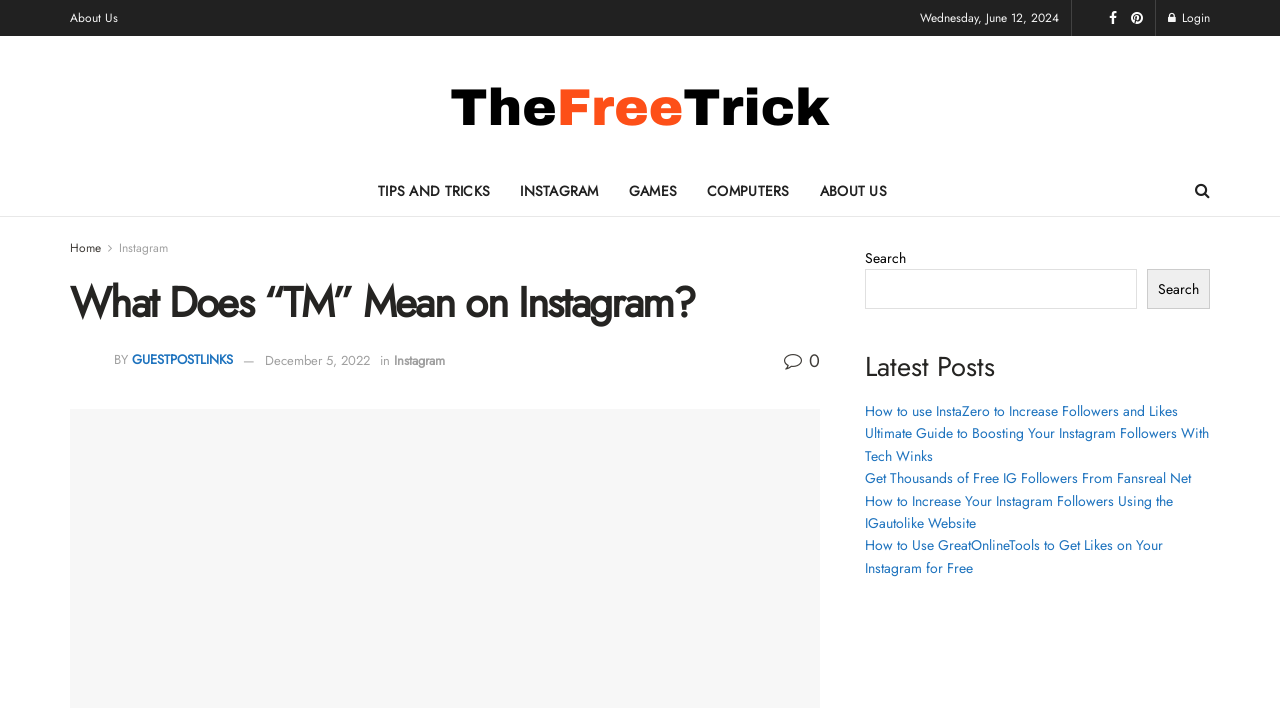Please identify the webpage's heading and generate its text content.

What Does “TM” Mean on Instagram?